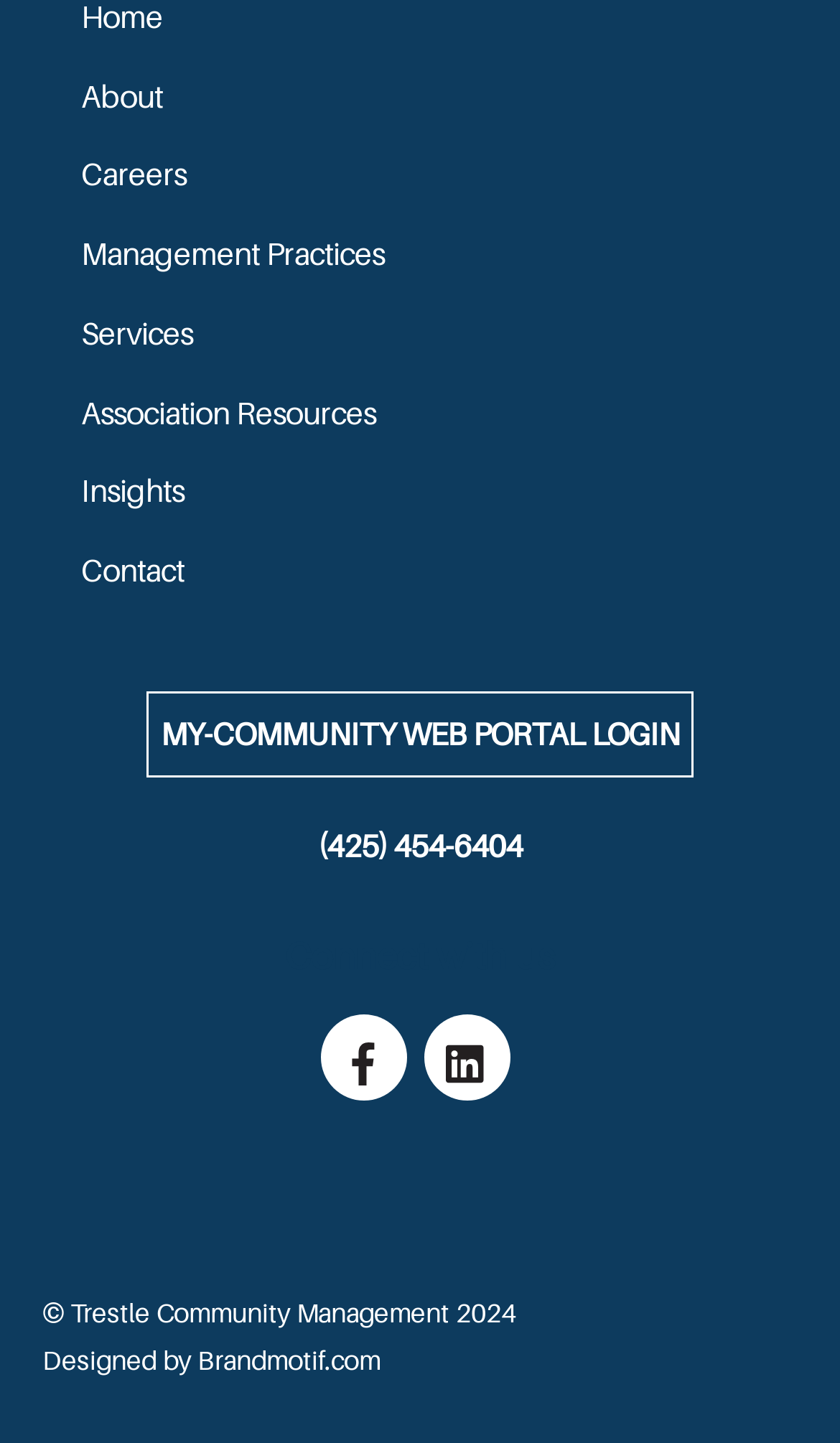Provide a thorough and detailed response to the question by examining the image: 
What is the topmost link on the webpage?

By analyzing the bounding box coordinates, I determined that the link 'About' has the smallest y1 value, which indicates it is located at the top of the webpage.